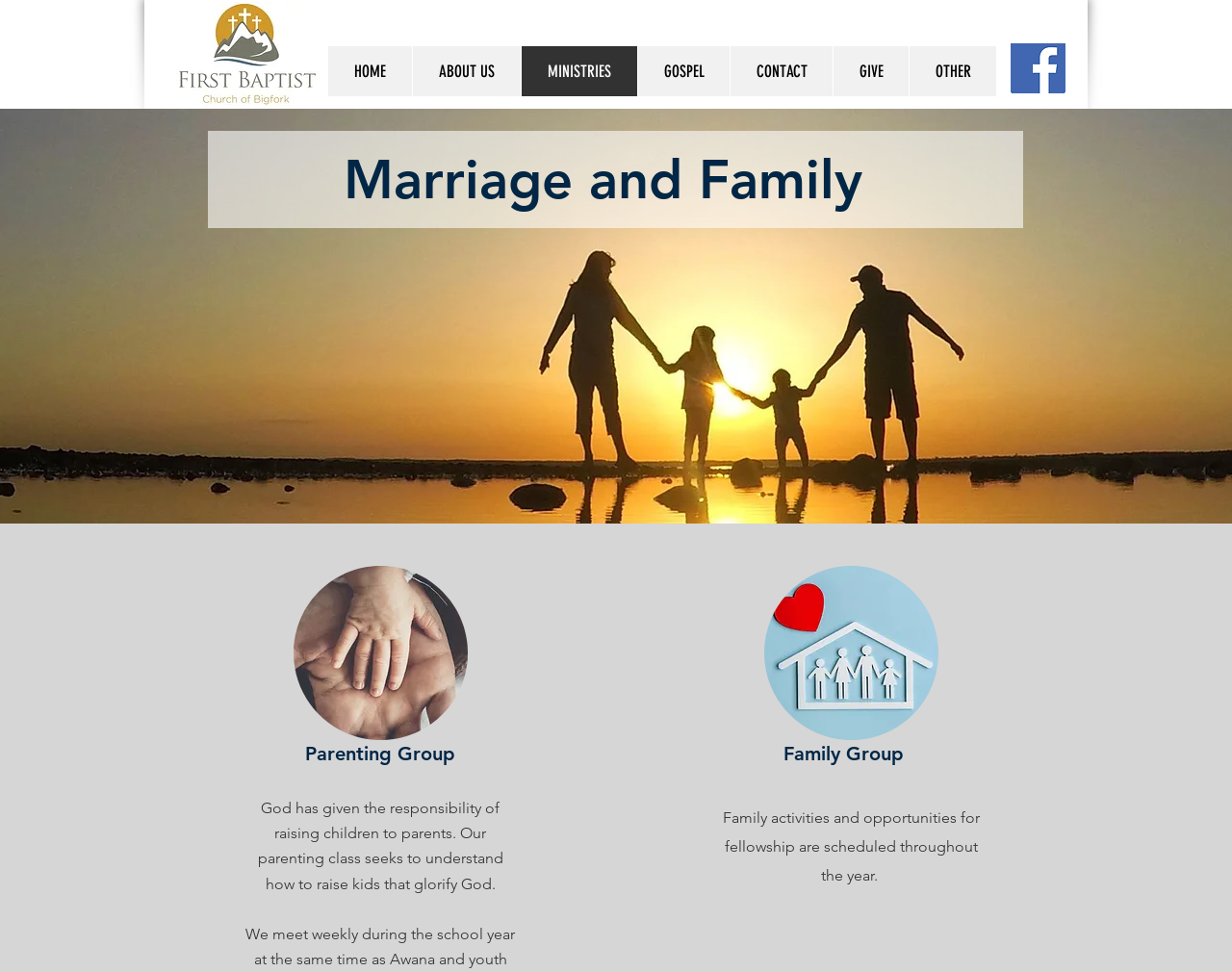Locate the bounding box coordinates of the clickable part needed for the task: "Download a file".

[0.82, 0.045, 0.865, 0.096]